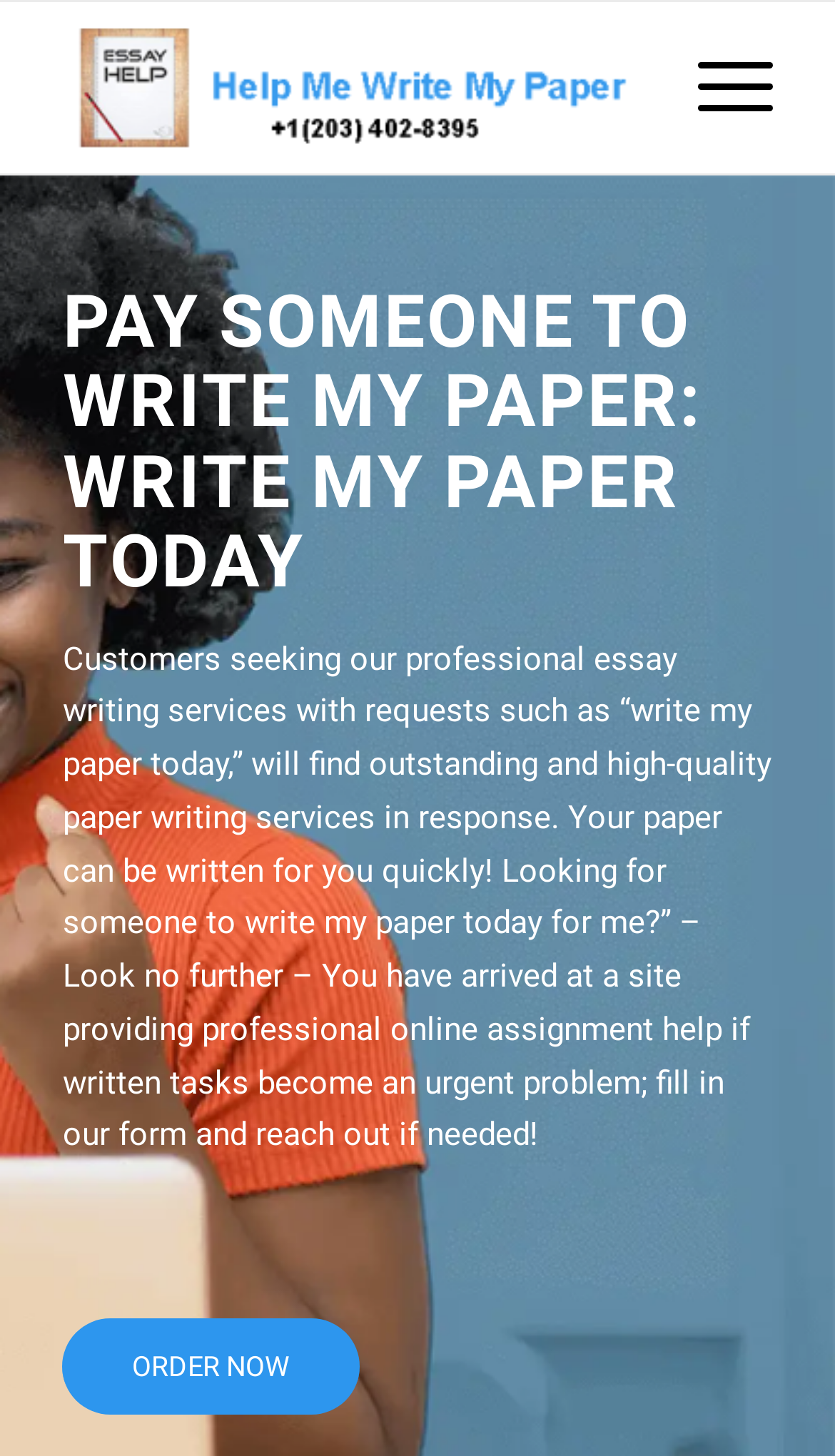Offer an extensive depiction of the webpage and its key elements.

The webpage is about a paper writing service, with a prominent heading "PAY SOMEONE TO WRITE MY PAPER: WRITE MY PAPER TODAY" located at the top center of the page. Below the heading, there is a paragraph of text that explains the service, stating that customers can find high-quality paper writing services and that their paper can be written quickly. The text also mentions that the site provides professional online assignment help for urgent written tasks.

At the top left of the page, there is a layout table containing a link "Help me write my paper" with an accompanying image. This link is likely a call-to-action button. On the top right, there is a link labeled "Menu".

Further down the page, there is a prominent "ORDER NOW" button located at the bottom center of the page, encouraging visitors to take action. Overall, the webpage has a simple and straightforward design, with a clear focus on promoting the paper writing service.